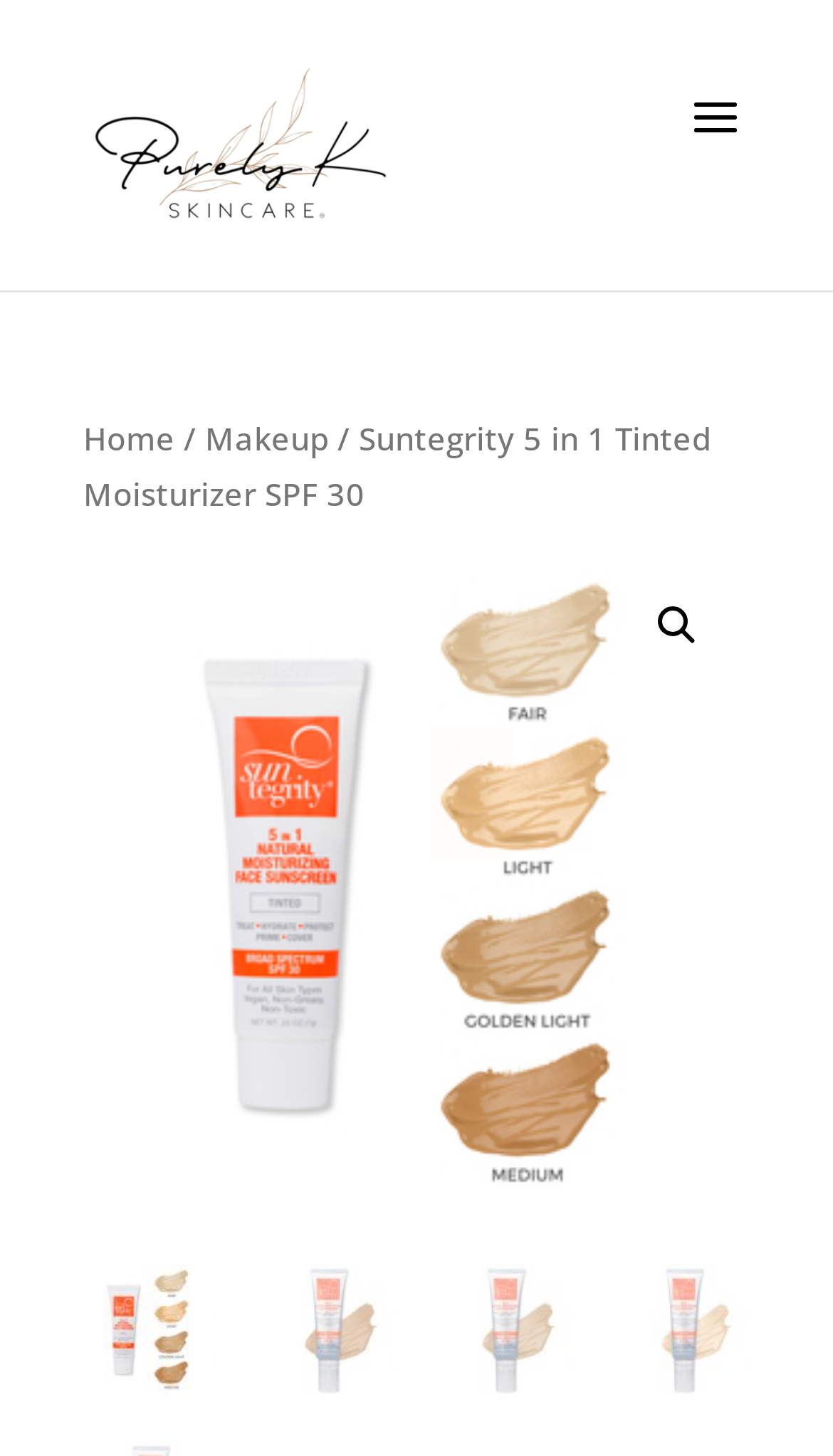Give a one-word or one-phrase response to the question: 
Is there a search function on the webpage?

Yes